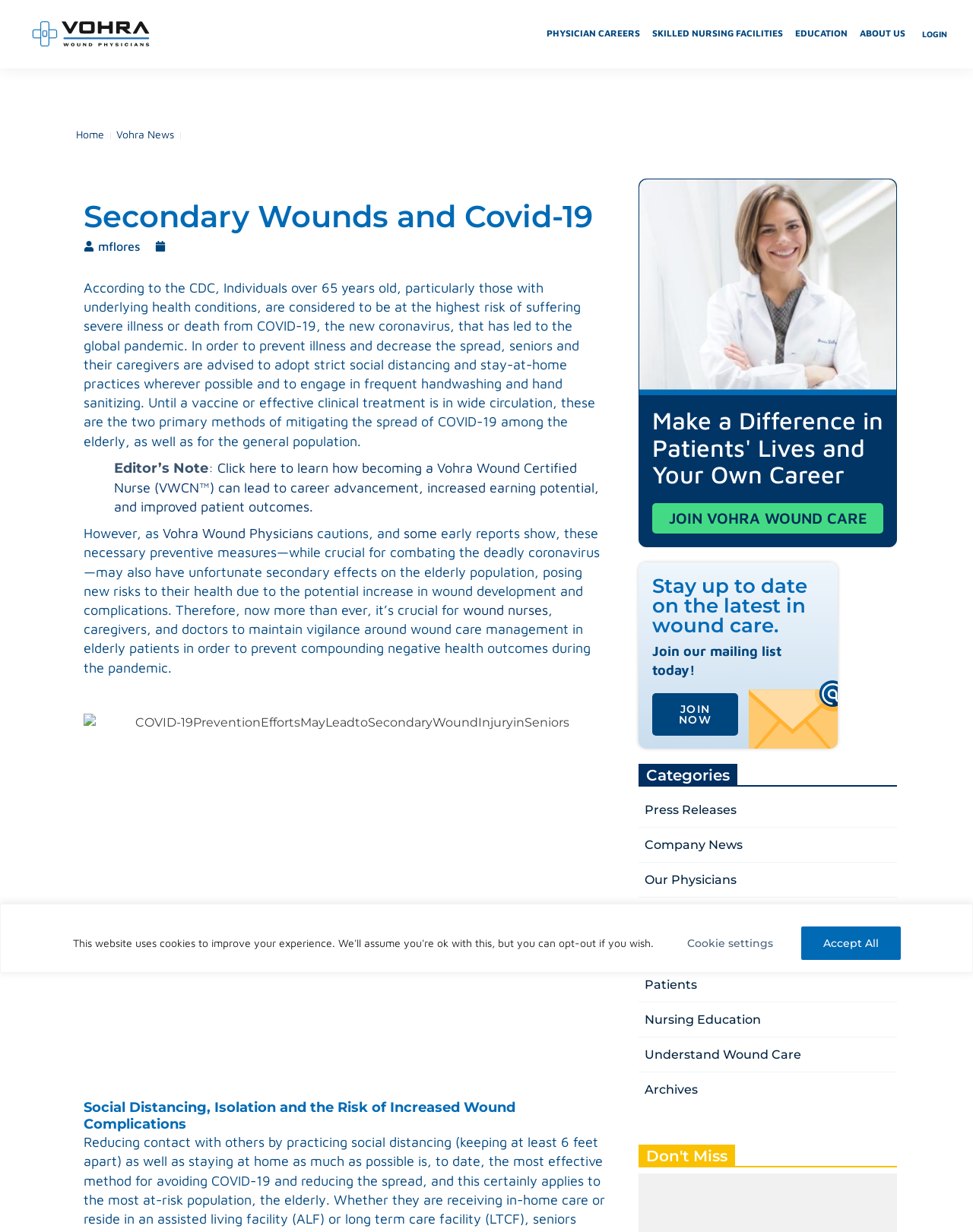Find and extract the text of the primary heading on the webpage.

Secondary Wounds and Covid-19